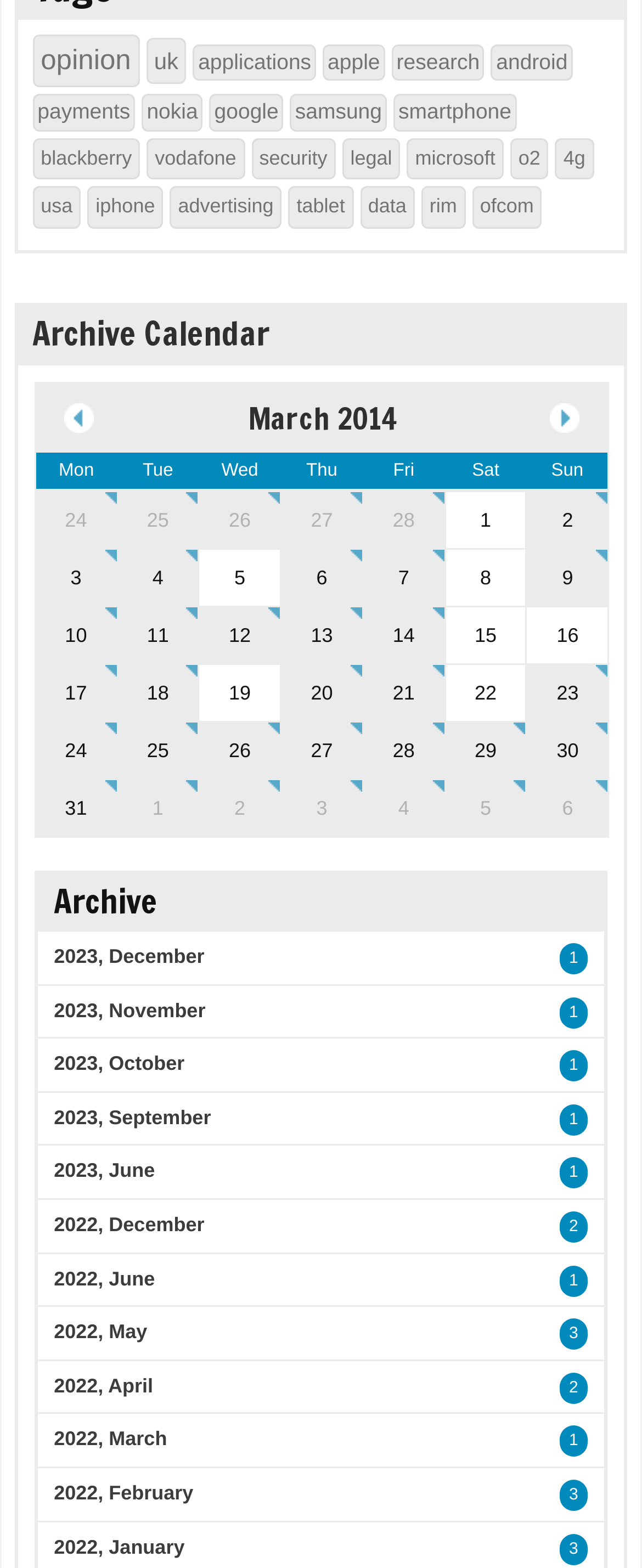Provide a brief response in the form of a single word or phrase:
What is the date of the first link in the calendar?

February 24